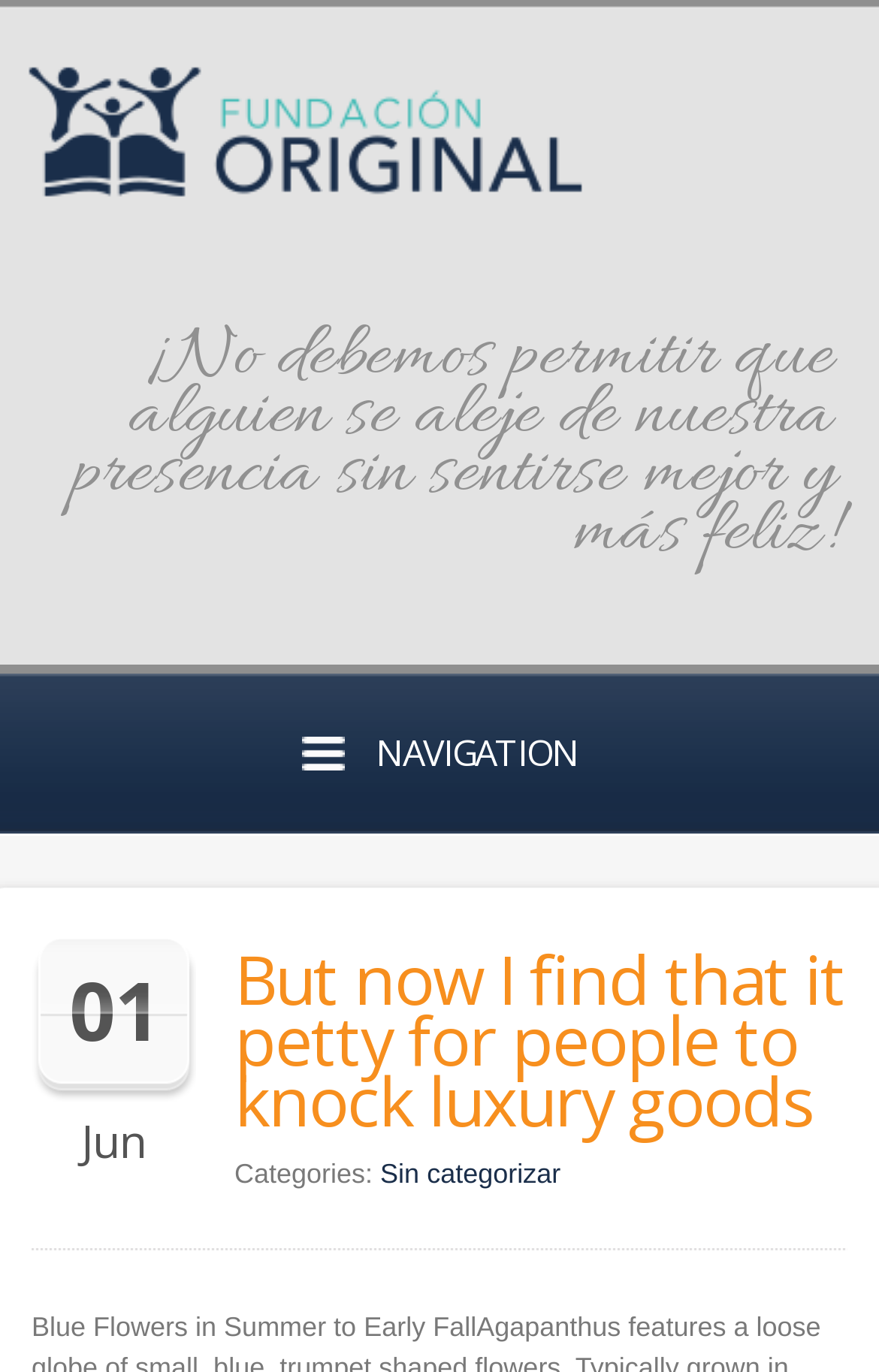From the webpage screenshot, predict the bounding box coordinates (top-left x, top-left y, bottom-right x, bottom-right y) for the UI element described here: Fundación Original

[0.026, 0.0, 0.667, 0.194]